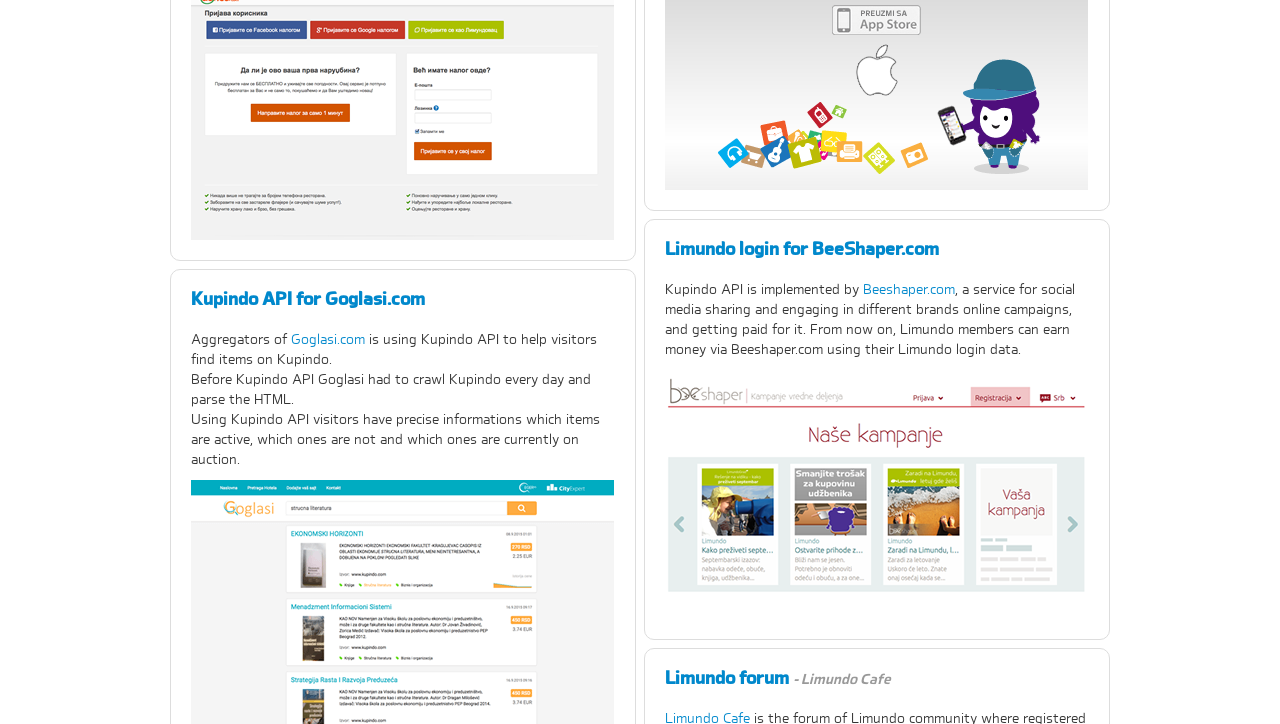Using the given description, provide the bounding box coordinates formatted as (top-left x, top-left y, bottom-right x, bottom-right y), with all values being floating point numbers between 0 and 1. Description: Limundo login for BeeShaper.com

[0.52, 0.33, 0.734, 0.359]